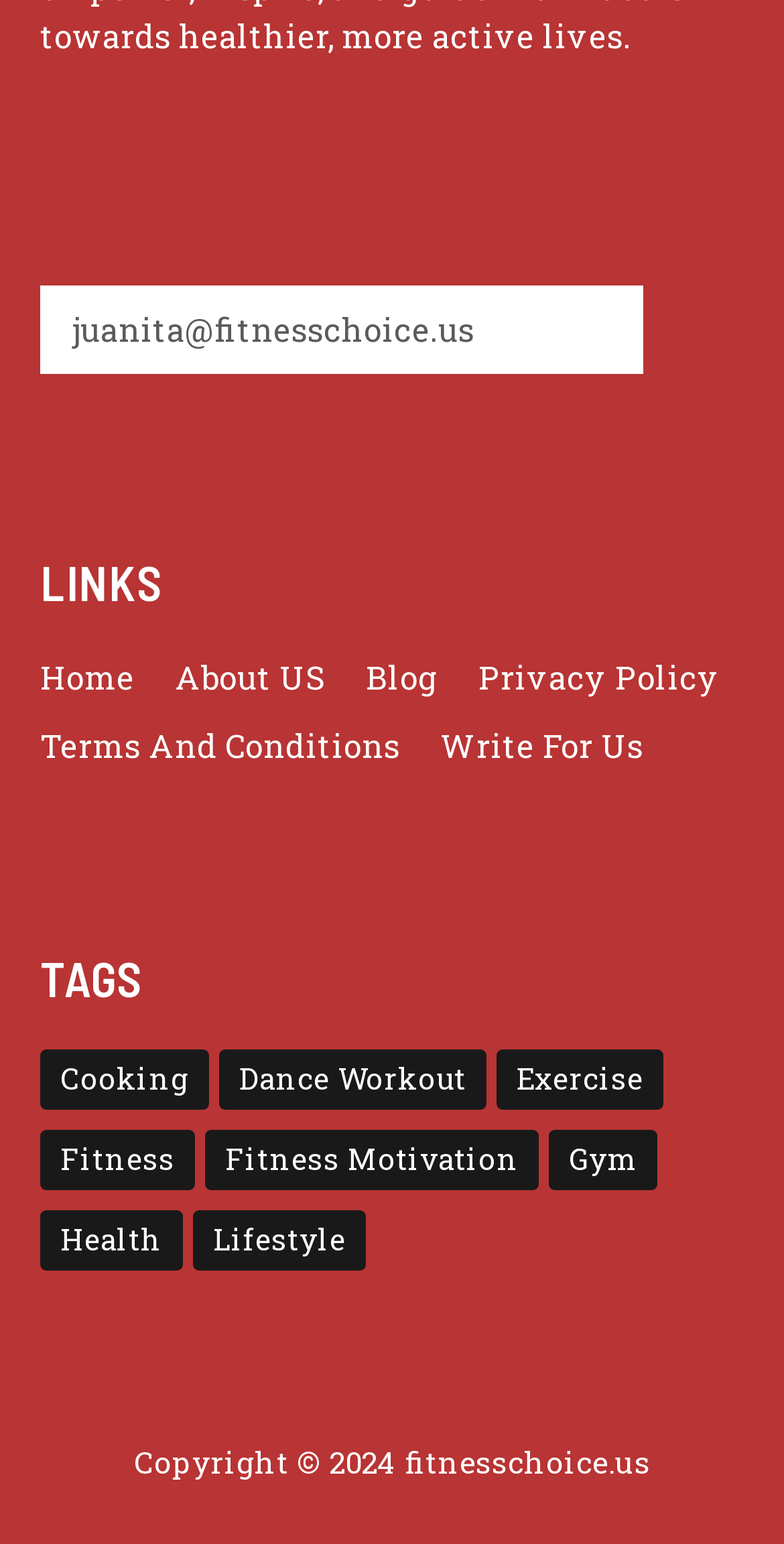Carefully examine the image and provide an in-depth answer to the question: What is the copyright year mentioned on the webpage?

The copyright information is found at the bottom of the webpage, in a static text element, which mentions 'Copyright © 2024 fitnesschoice.us'.